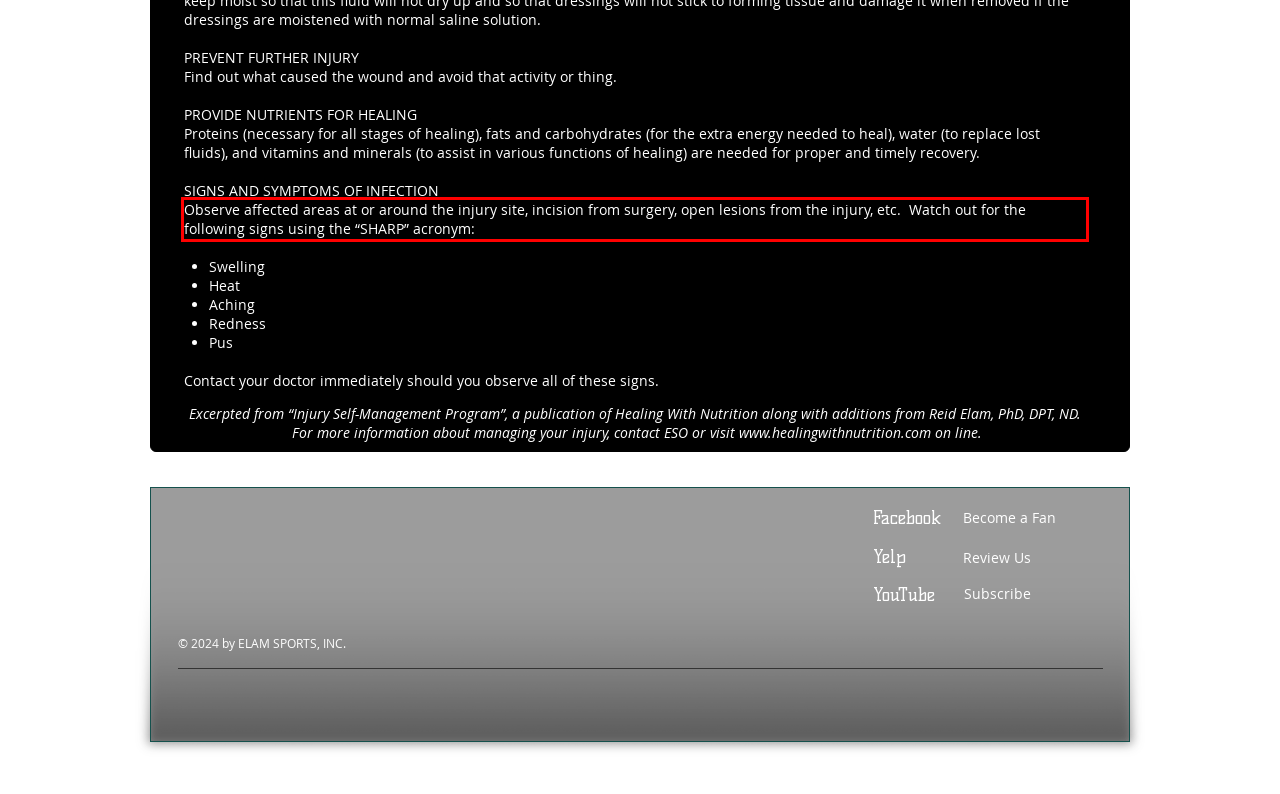Please analyze the provided webpage screenshot and perform OCR to extract the text content from the red rectangle bounding box.

Observe affected areas at or around the injury site, incision from surgery, open lesions from the injury, etc. Watch out for the following signs using the “SHARP” acronym: